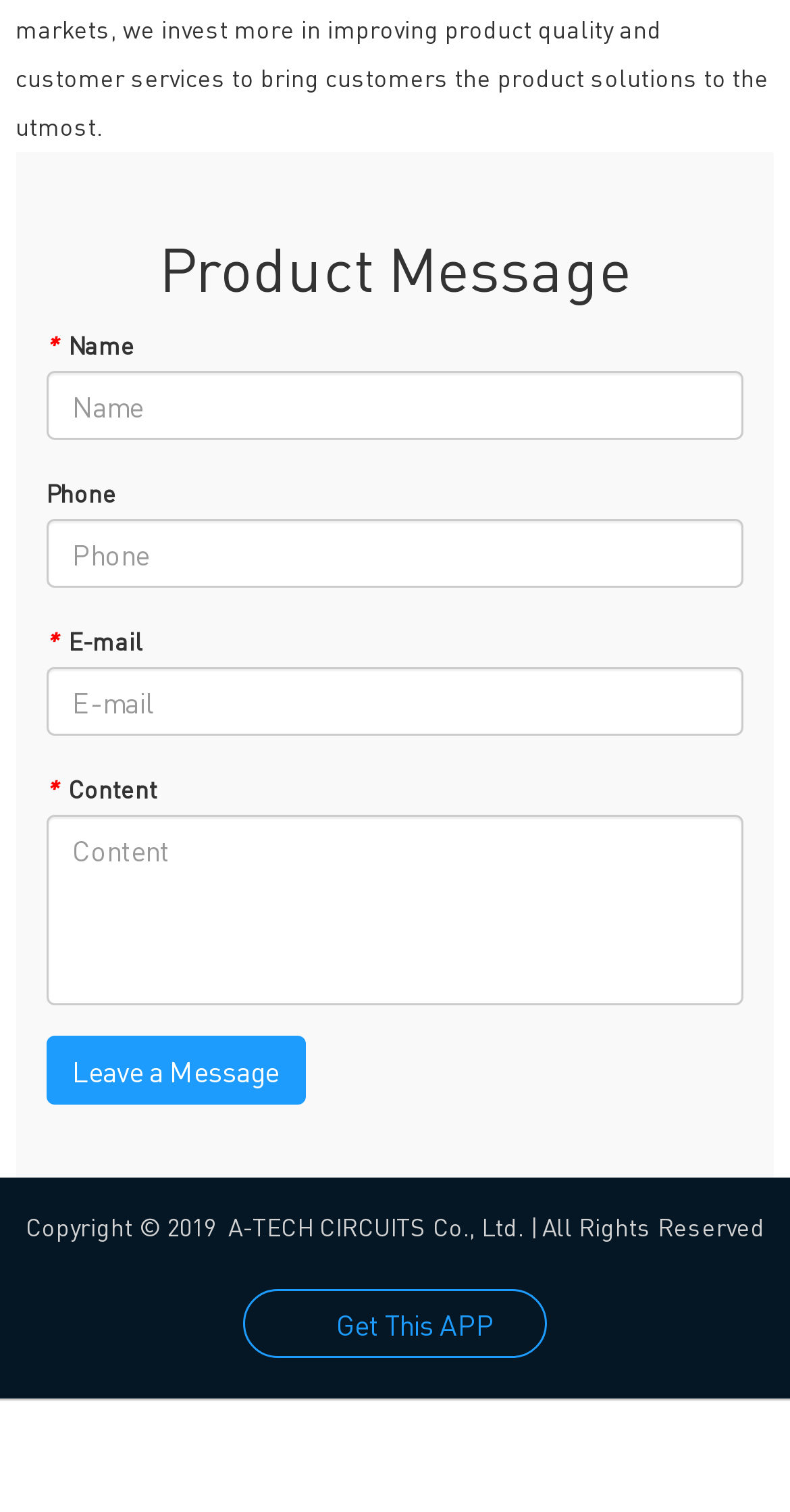Identify the bounding box coordinates of the HTML element based on this description: "name="name" placeholder="Name"".

[0.058, 0.245, 0.942, 0.291]